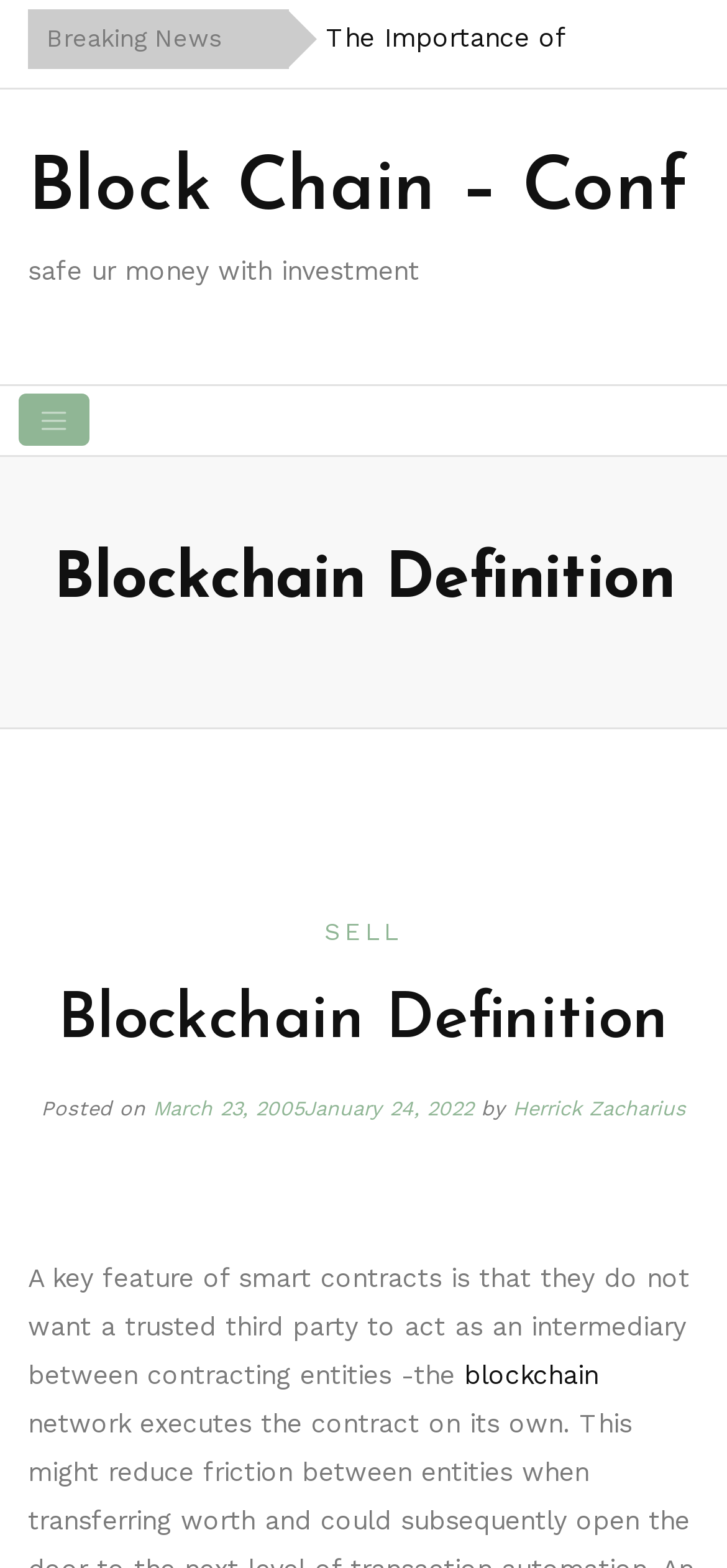Determine the title of the webpage and give its text content.

Block Chain – Conf